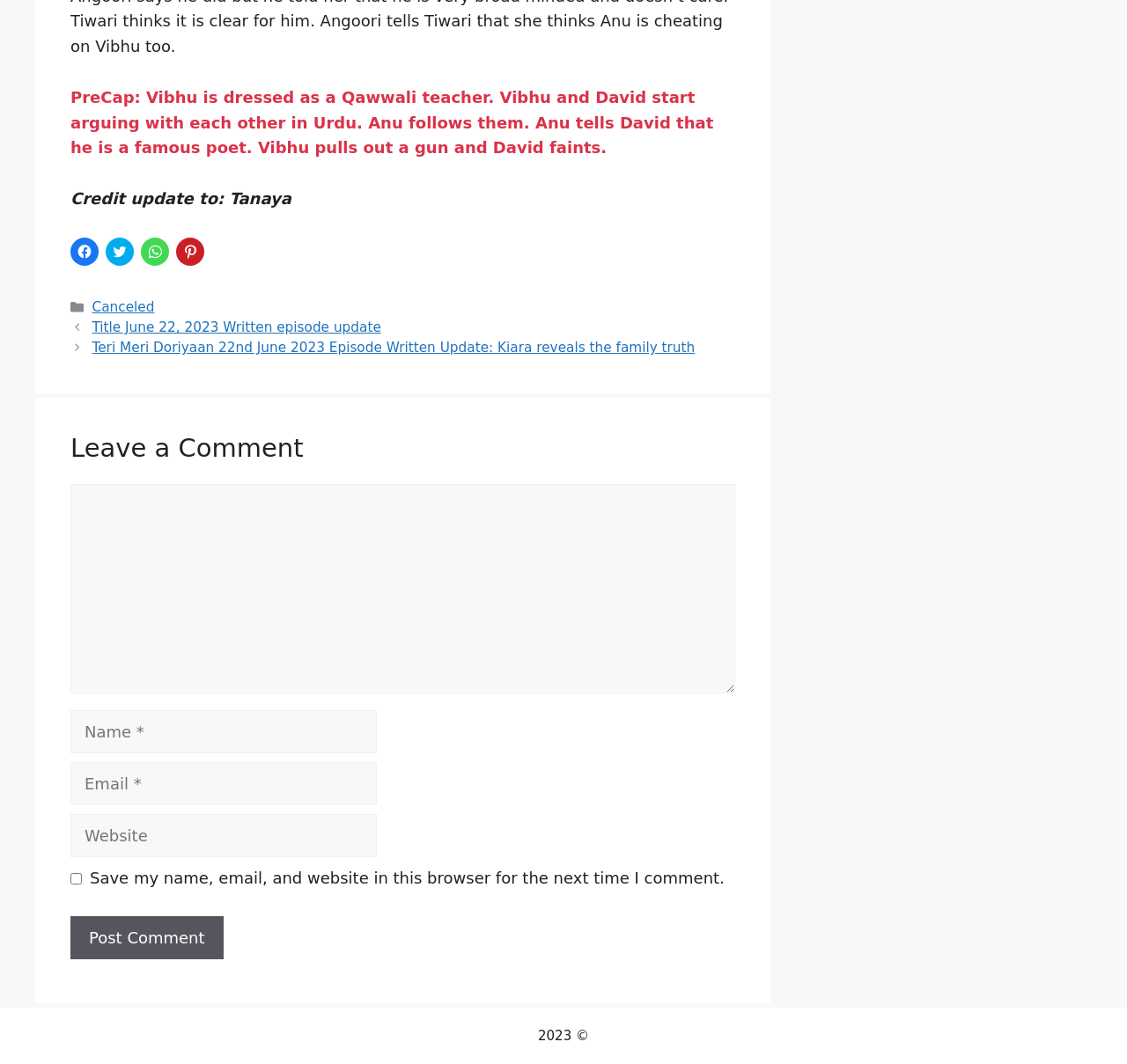Select the bounding box coordinates of the element I need to click to carry out the following instruction: "Enter your name".

[0.062, 0.667, 0.334, 0.708]